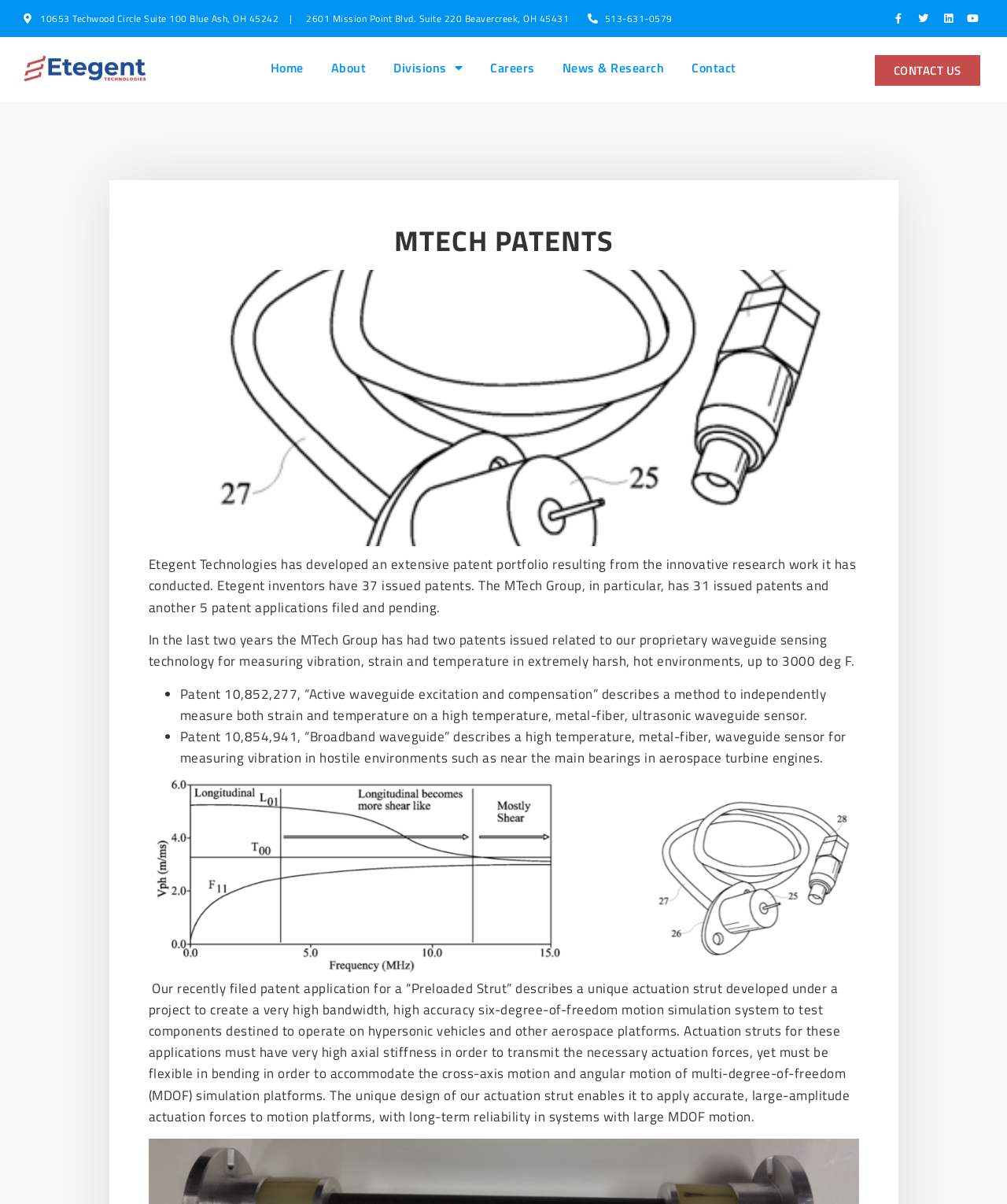Ascertain the bounding box coordinates for the UI element detailed here: "News & Research". The coordinates should be provided as [left, top, right, bottom] with each value being a float between 0 and 1.

[0.551, 0.046, 0.667, 0.067]